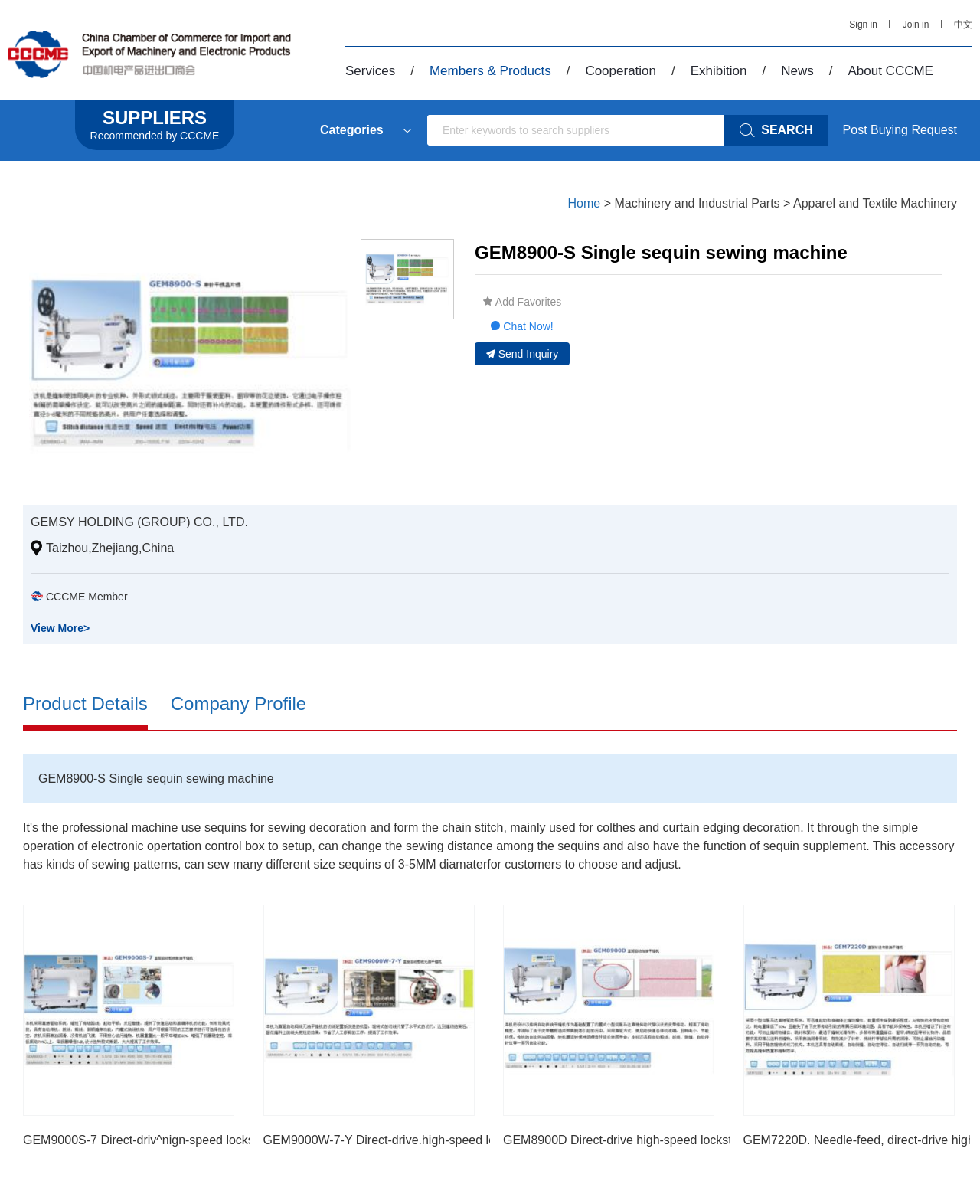Answer in one word or a short phrase: 
What is the name of the single sequin sewing machine?

GEM8900-S